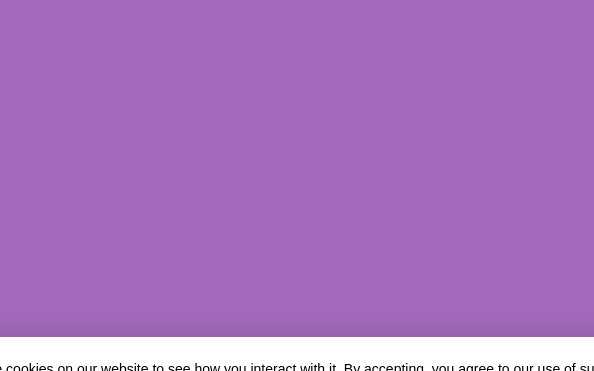Give a one-word or one-phrase response to the question:
What is the purpose of the imagery on the website?

To invite visitors to learn more